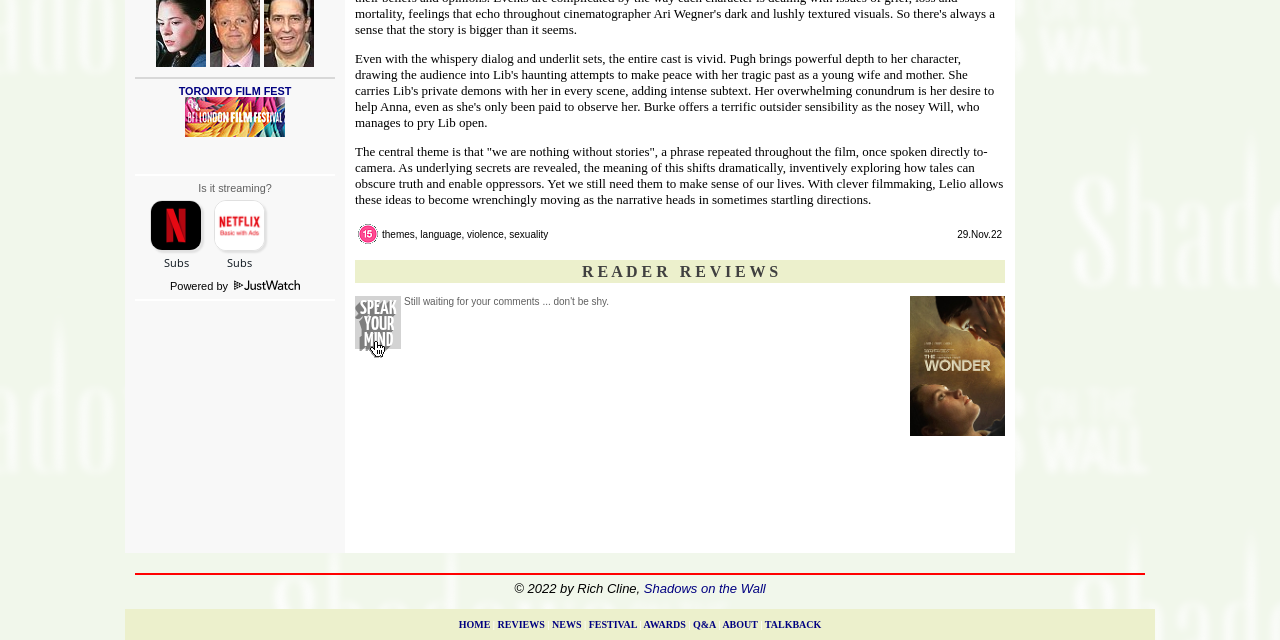Using the provided element description: "parent_node: TORONTO FILM FEST", determine the bounding box coordinates of the corresponding UI element in the screenshot.

[0.145, 0.198, 0.223, 0.217]